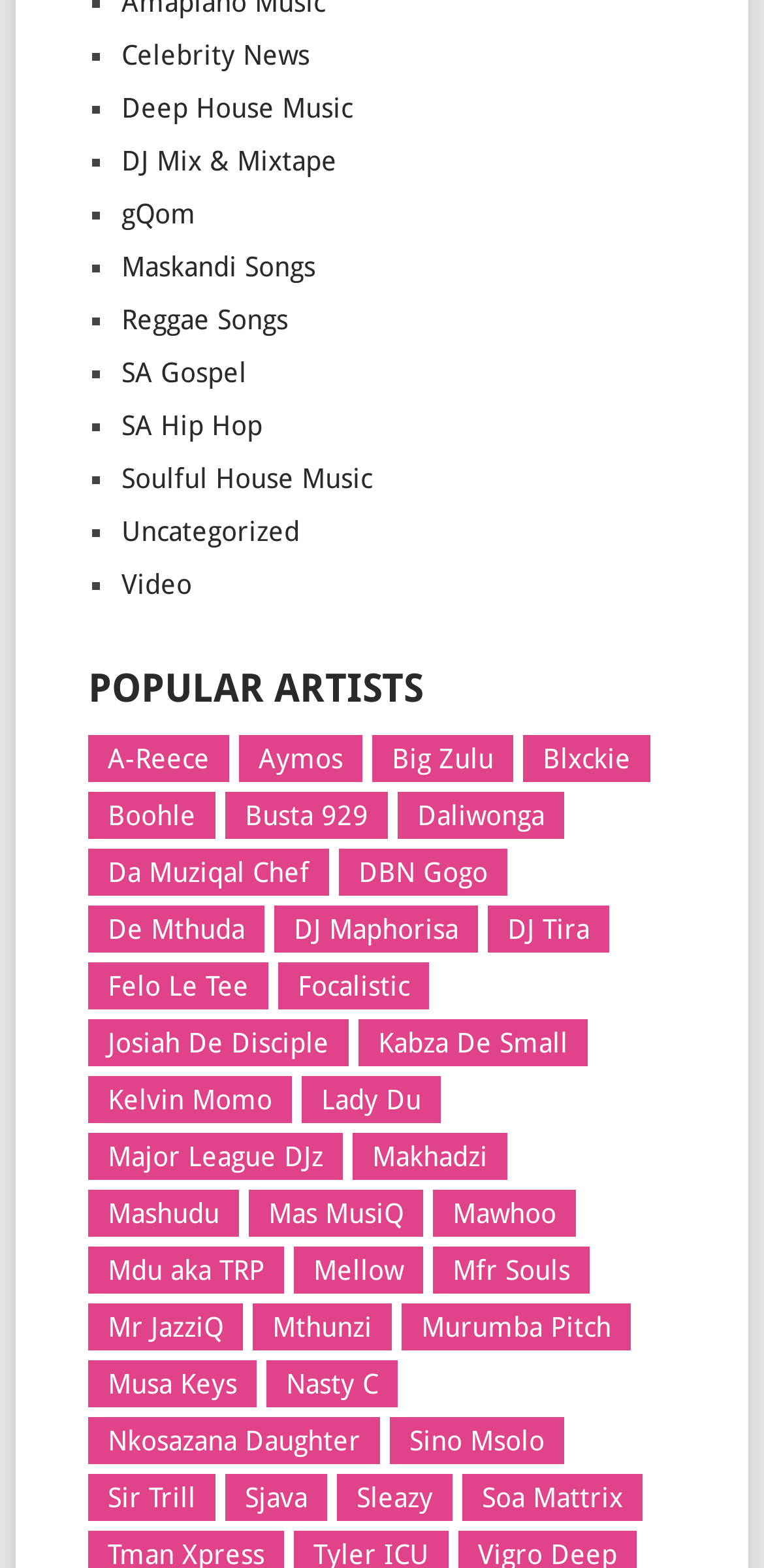Please specify the bounding box coordinates of the area that should be clicked to accomplish the following instruction: "Check out DJ Maphorisa's items". The coordinates should consist of four float numbers between 0 and 1, i.e., [left, top, right, bottom].

[0.359, 0.578, 0.626, 0.608]